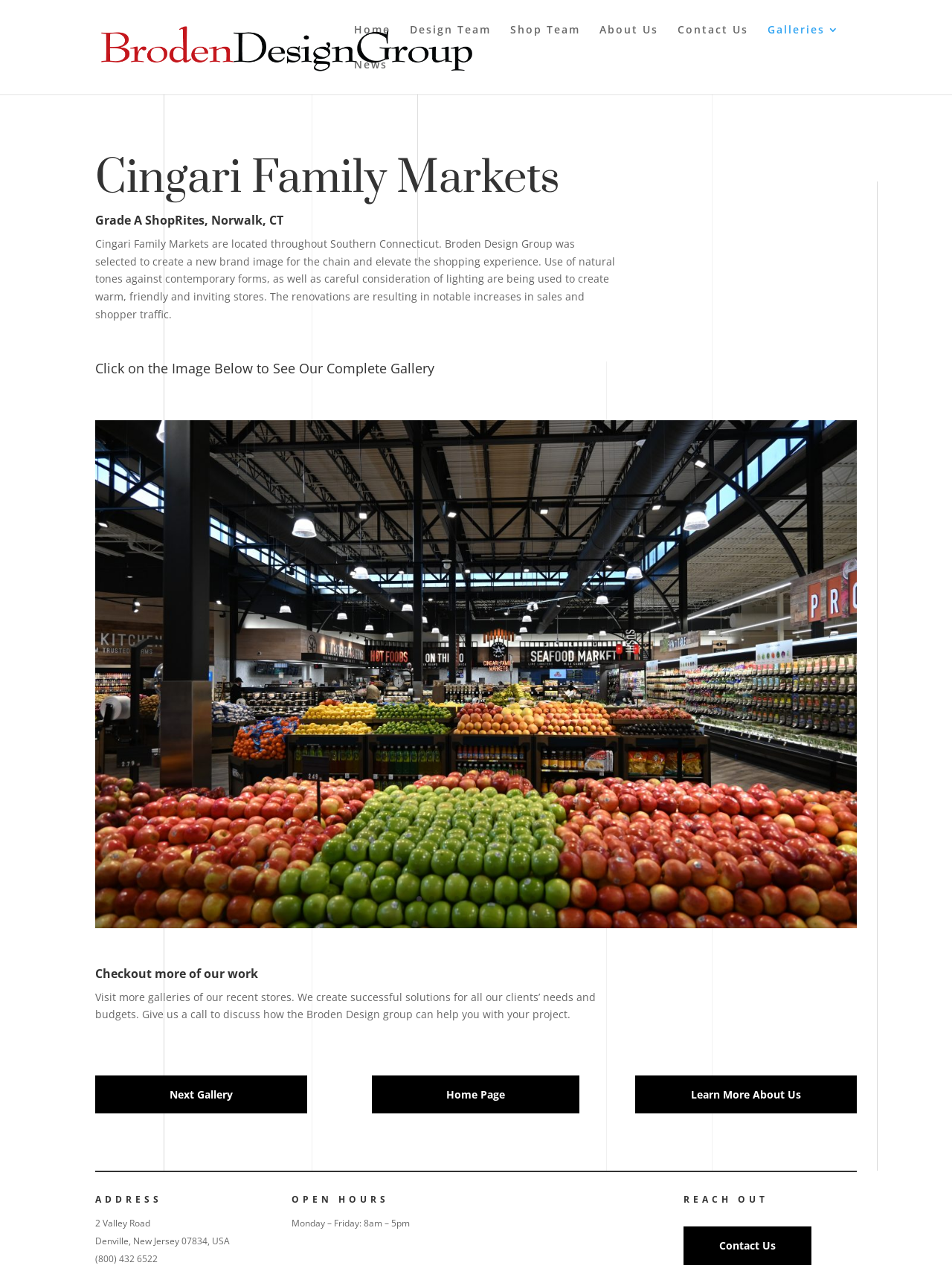Find the bounding box coordinates of the area to click in order to follow the instruction: "View the Cingari Family Markets project".

[0.1, 0.118, 0.647, 0.167]